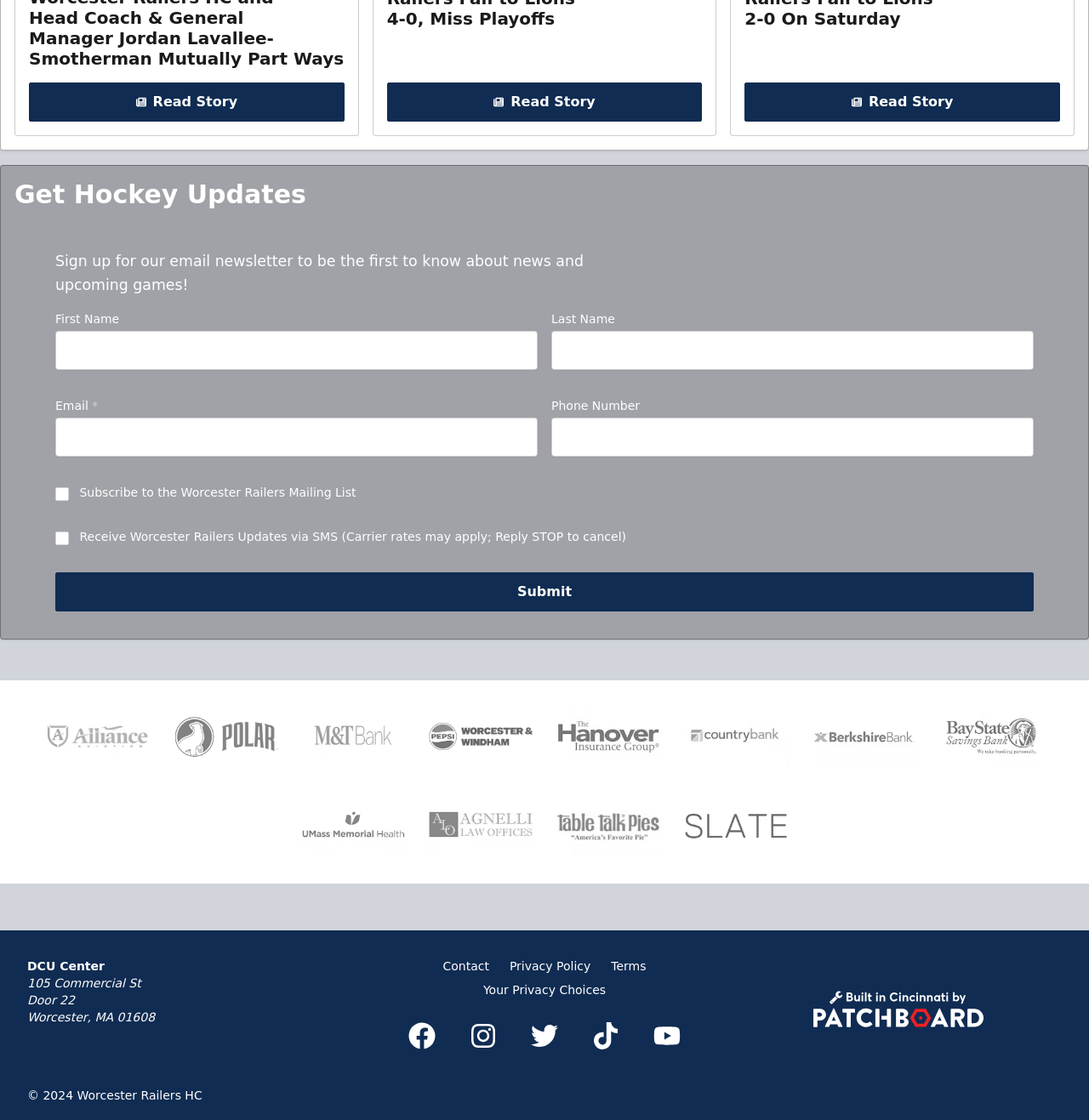Predict the bounding box of the UI element based on this description: "Continia OPplus".

None